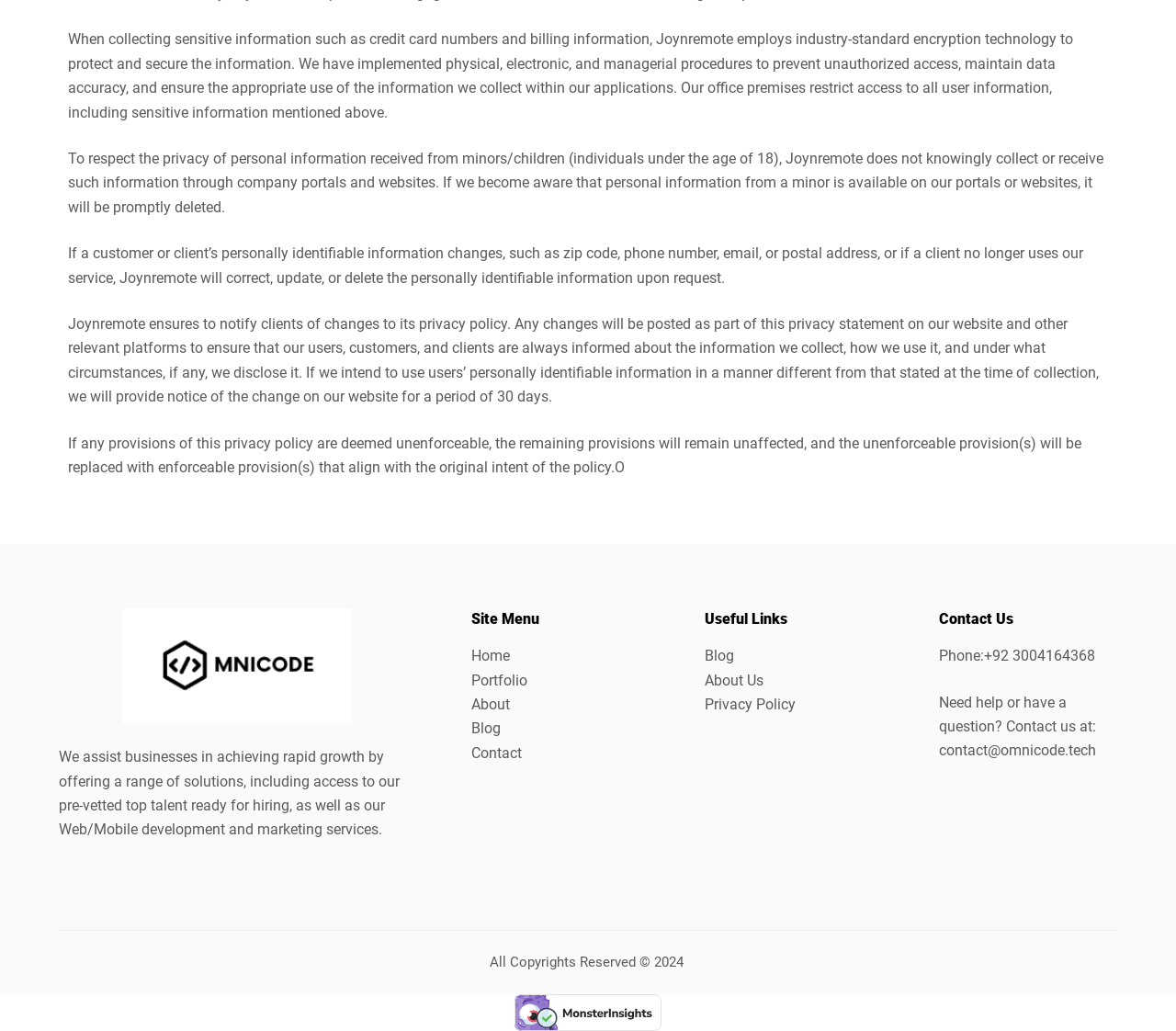Identify the bounding box coordinates for the region to click in order to carry out this instruction: "Click on Contact". Provide the coordinates using four float numbers between 0 and 1, formatted as [left, top, right, bottom].

[0.401, 0.722, 0.444, 0.739]